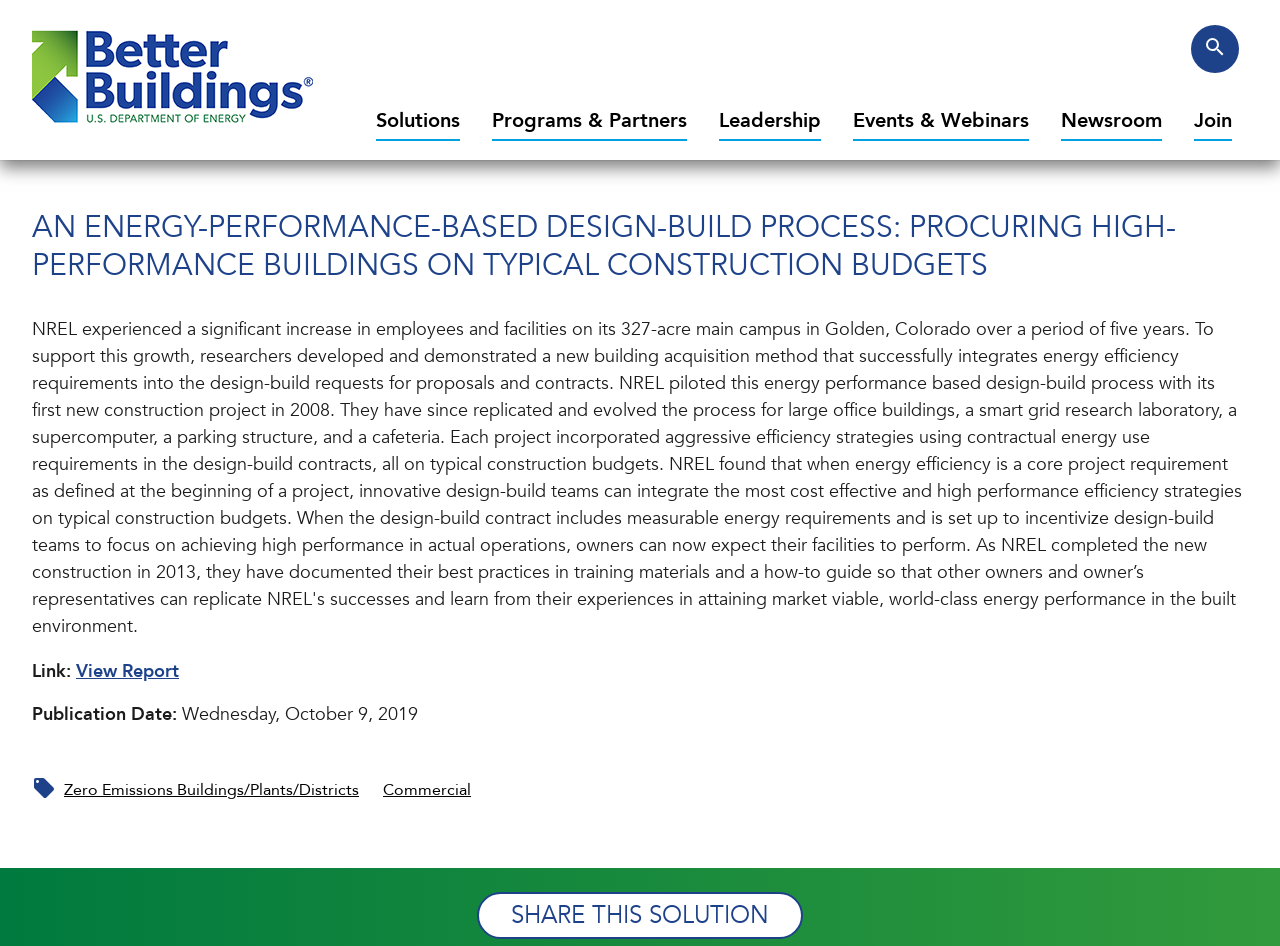Determine the bounding box coordinates of the UI element that matches the following description: "Events & Webinars". The coordinates should be four float numbers between 0 and 1 in the format [left, top, right, bottom].

[0.666, 0.109, 0.804, 0.149]